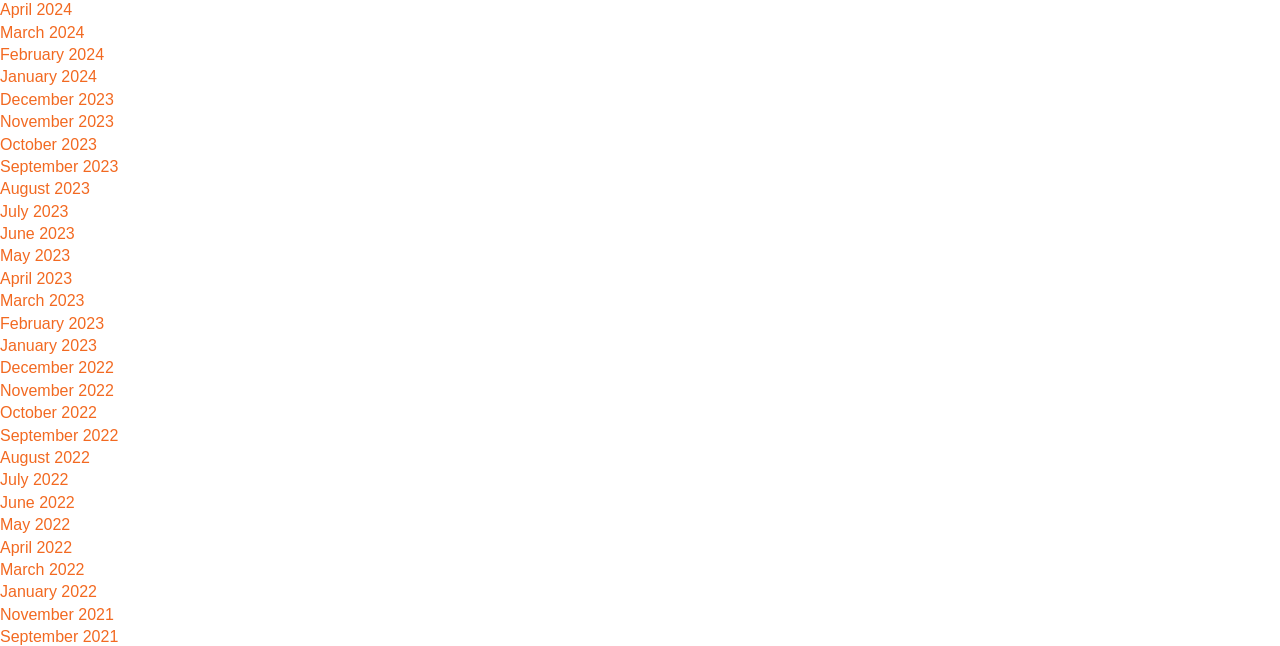Reply to the question with a single word or phrase:
How many links are there on the webpage?

24